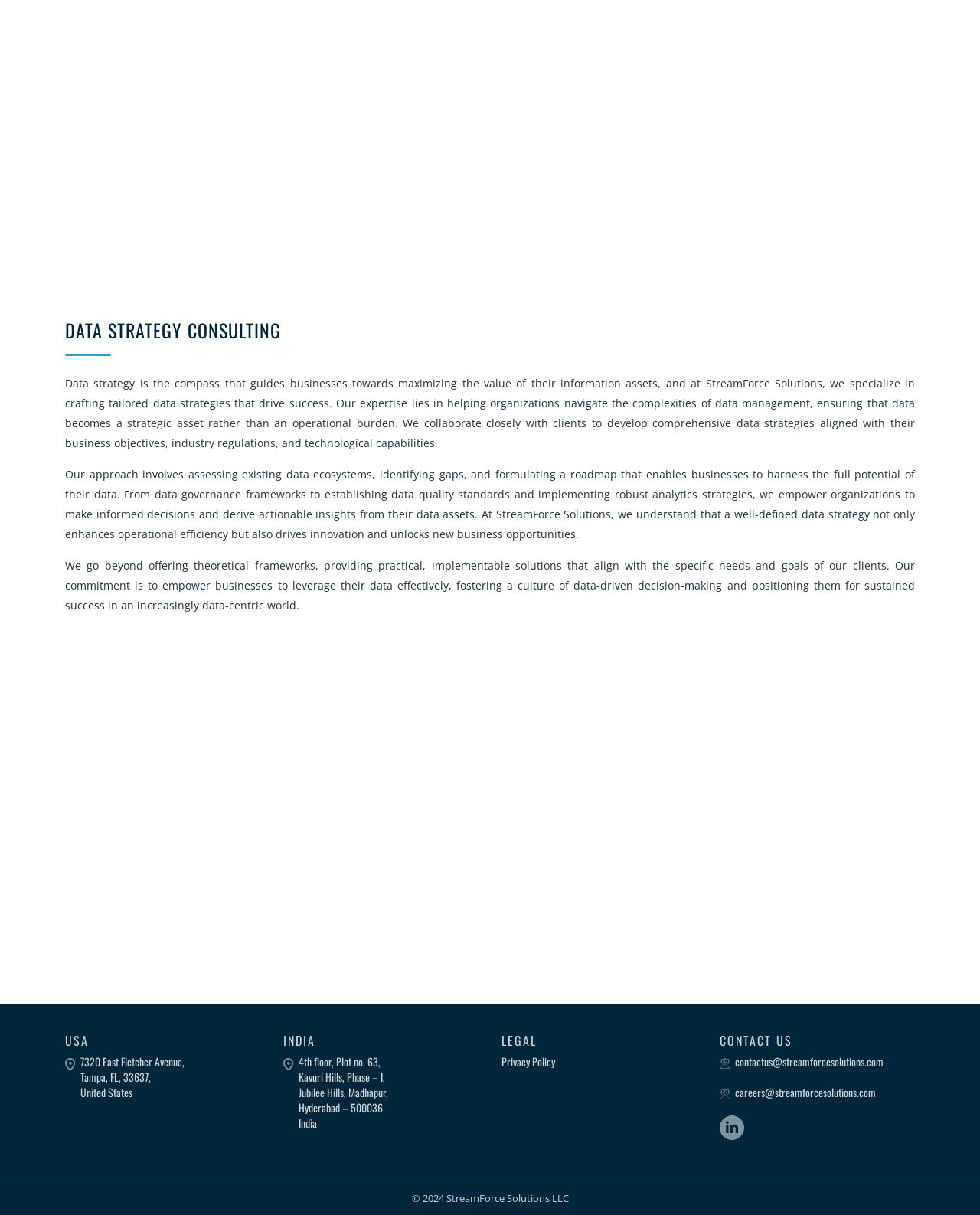Answer the question briefly using a single word or phrase: 
What is the company's copyright year?

2024